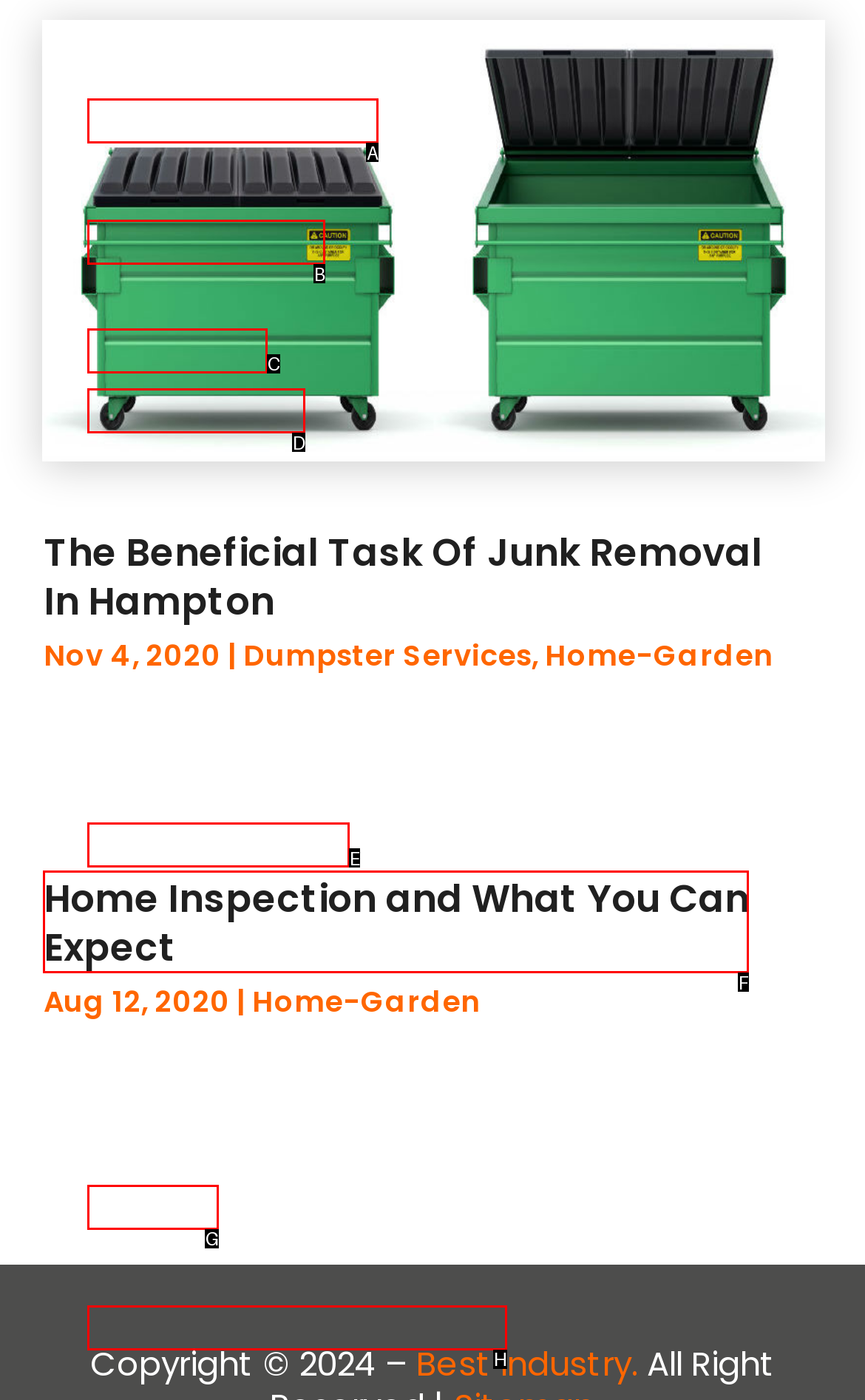Identify the correct HTML element to click to accomplish this task: Explore 'Cannabis Store'
Respond with the letter corresponding to the correct choice.

B